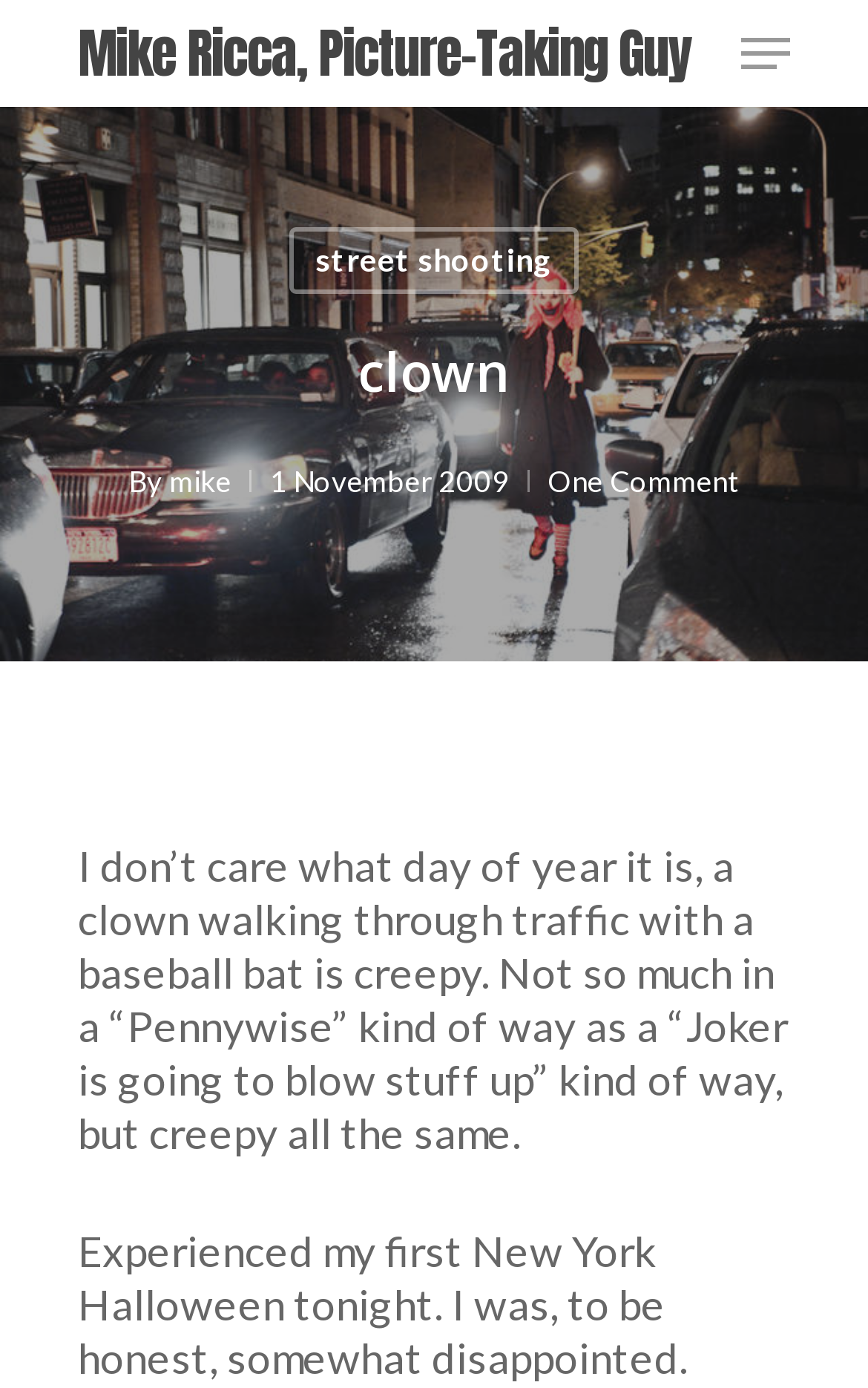Identify the bounding box coordinates for the UI element mentioned here: "mike". Provide the coordinates as four float values between 0 and 1, i.e., [left, top, right, bottom].

[0.195, 0.334, 0.267, 0.359]